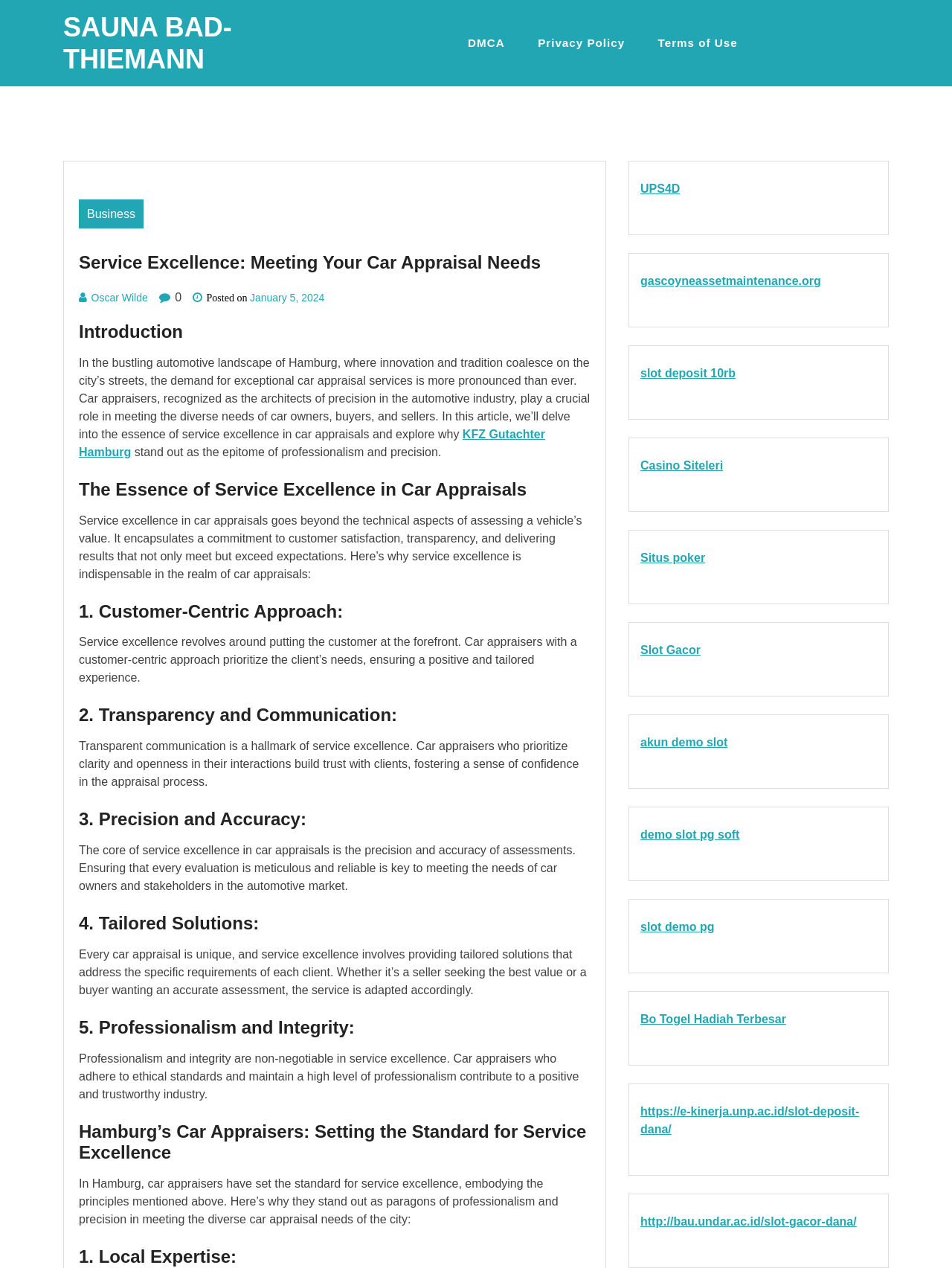What is the role of car appraisers in the automotive industry?
Please provide a detailed answer to the question.

The text under the heading 'Introduction' states that car appraisers are recognized as the architects of precision in the automotive industry, playing a crucial role in meeting the diverse needs of car owners, buyers, and sellers.